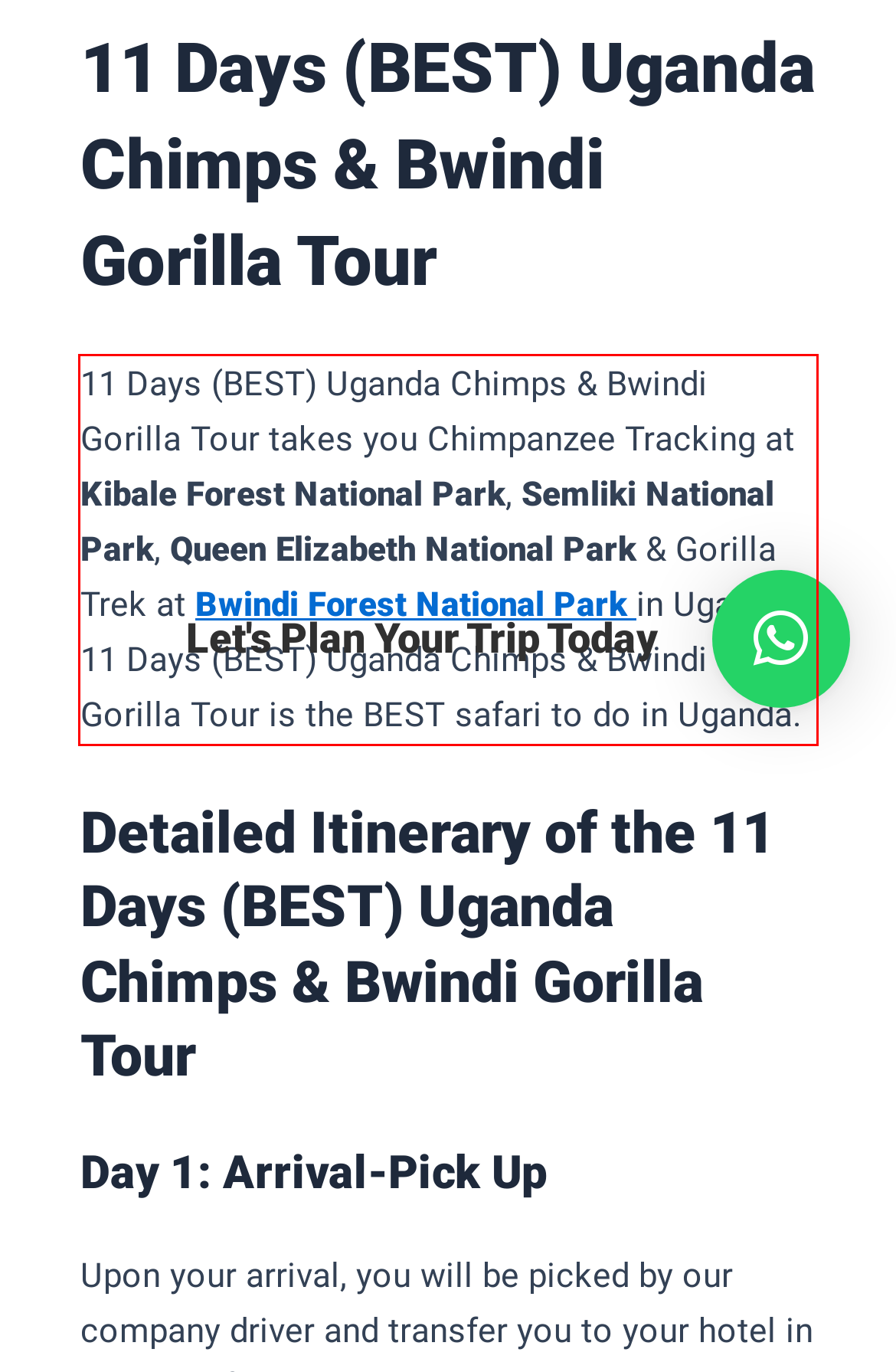Examine the screenshot of the webpage, locate the red bounding box, and perform OCR to extract the text contained within it.

11 Days (BEST) Uganda Chimps & Bwindi Gorilla Tour takes you Chimpanzee Tracking at Kibale Forest National Park, Semliki National Park, Queen Elizabeth National Park & Gorilla Trek at Bwindi Forest National Park in Uganda. 11 Days (BEST) Uganda Chimps & Bwindi Gorilla Tour is the BEST safari to do in Uganda.